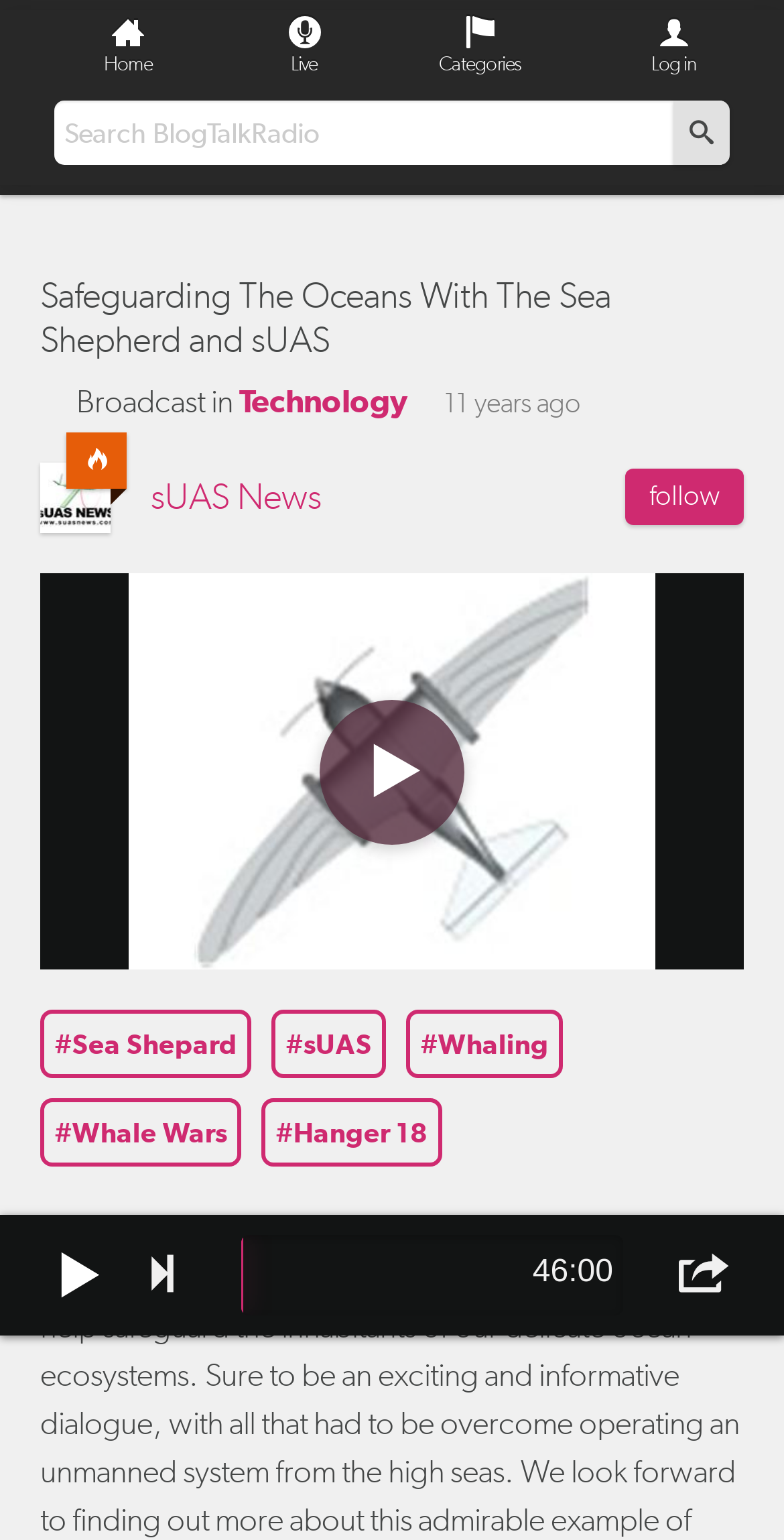Provide the bounding box coordinates of the UI element this sentence describes: "Sea Shepard".

[0.051, 0.656, 0.321, 0.7]